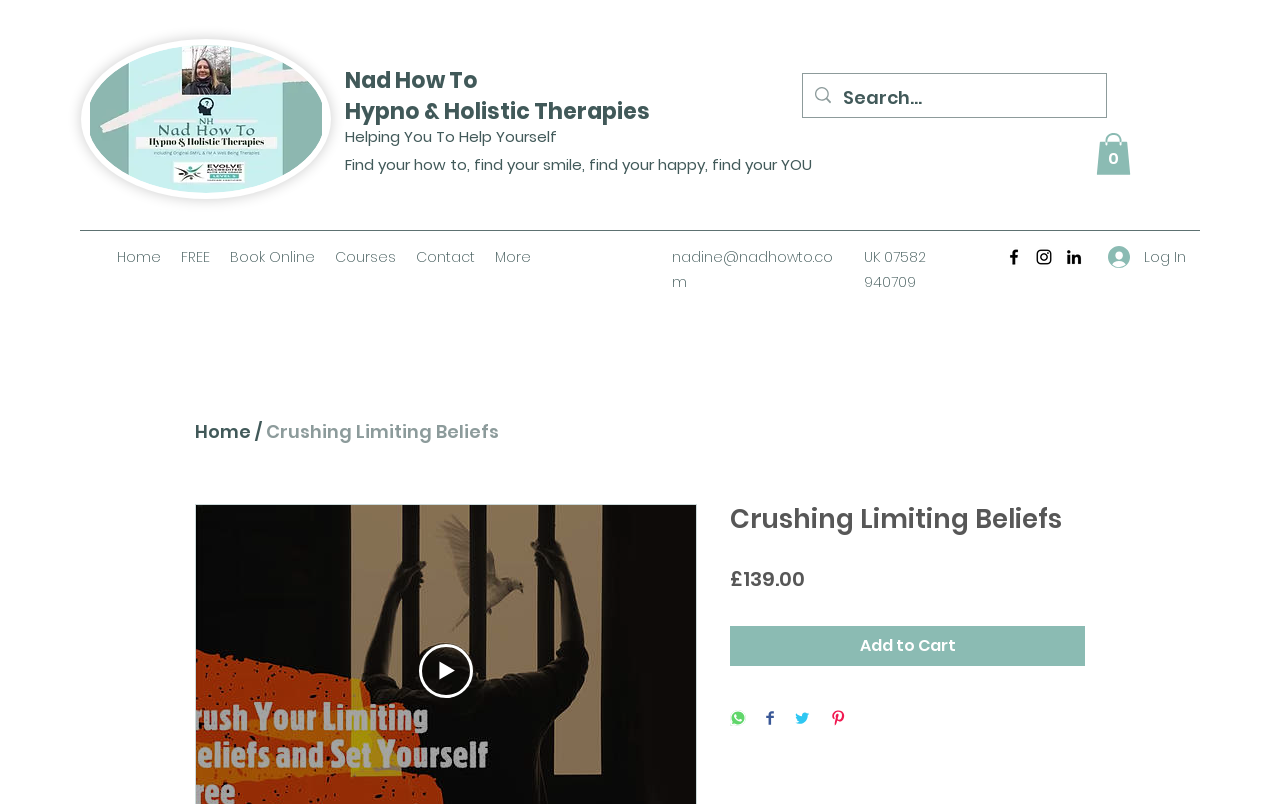Please determine the bounding box coordinates of the element's region to click for the following instruction: "Add to cart".

[0.57, 0.778, 0.848, 0.828]